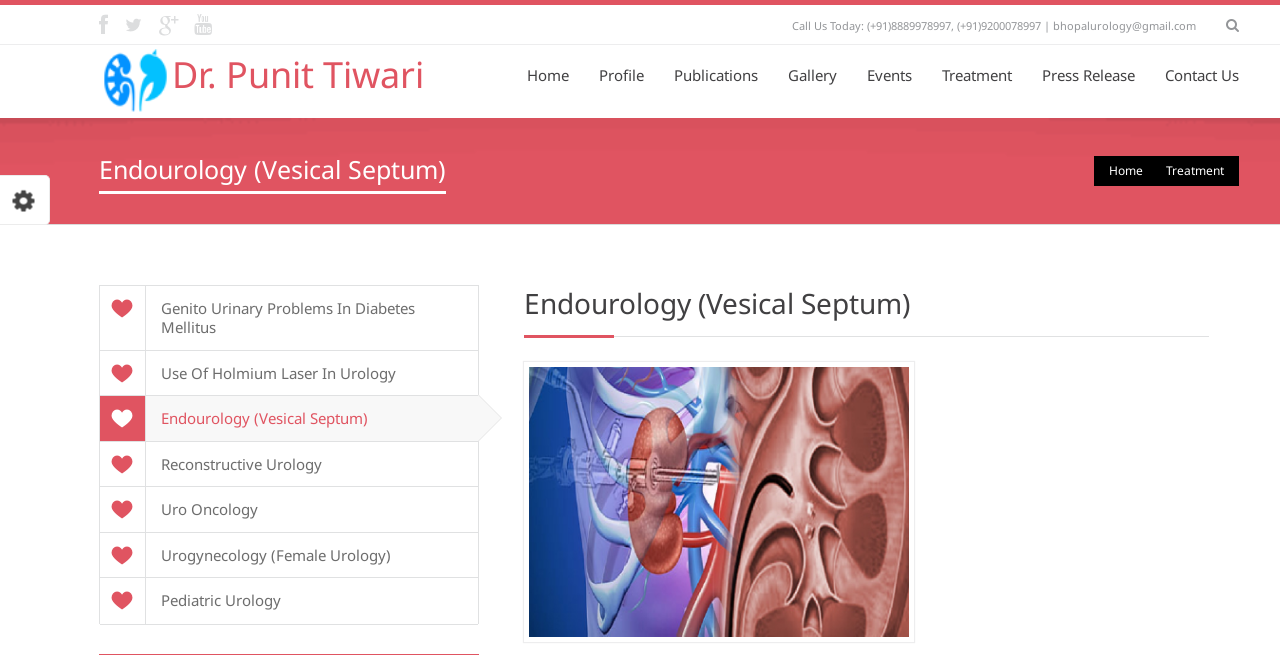How many links are there in the navigation menu?
From the image, respond with a single word or phrase.

8